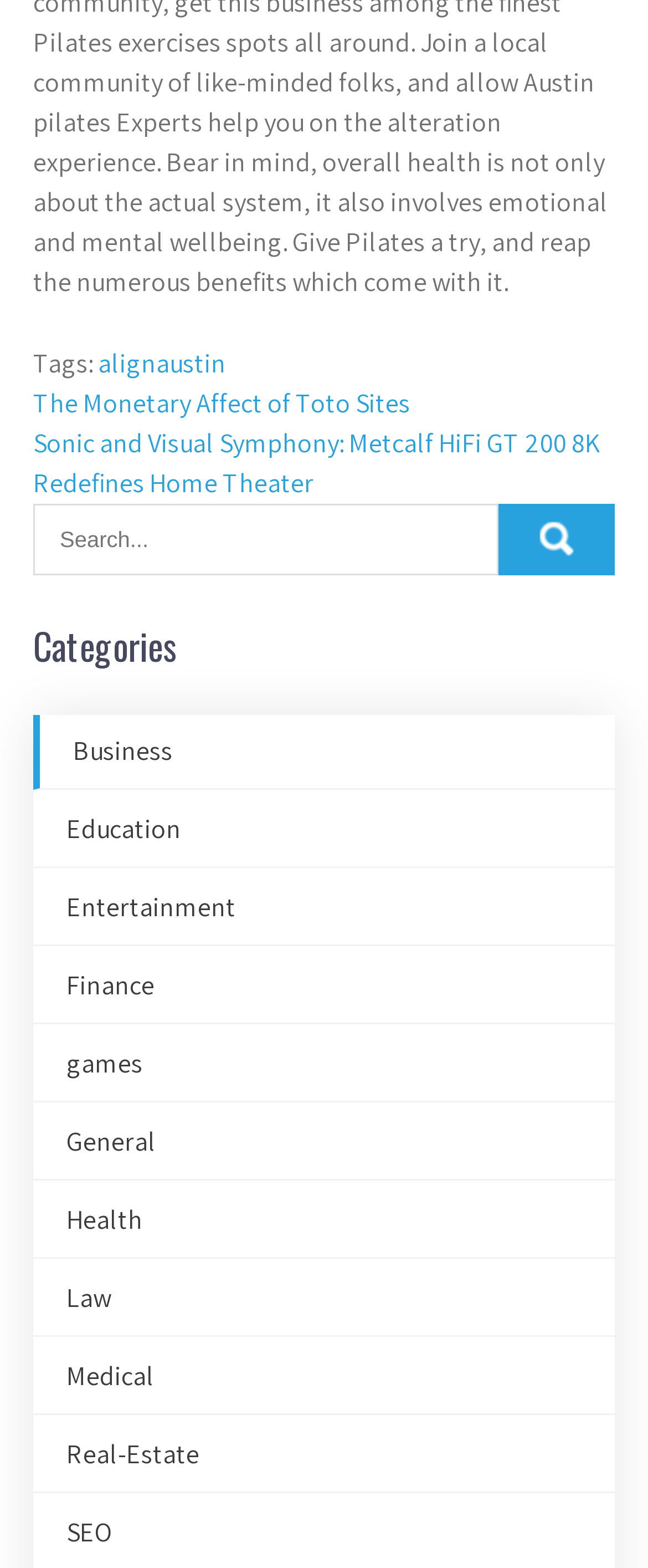What is the purpose of the button at the bottom of the search box? Refer to the image and provide a one-word or short phrase answer.

Search